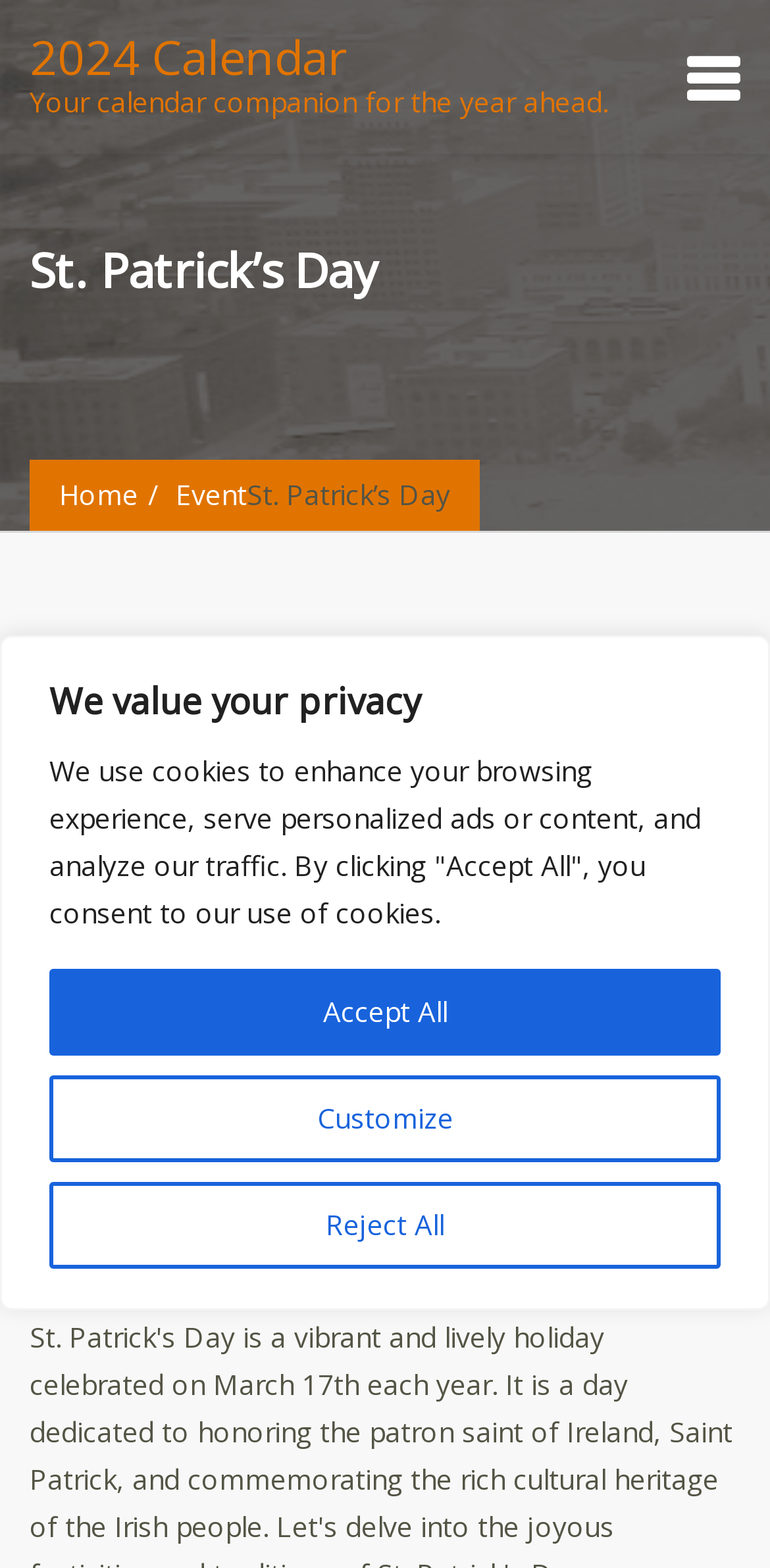Is there any comment on the webpage?
Refer to the image and offer an in-depth and detailed answer to the question.

I found a StaticText element with the text 'No Comments' which indicates that there are no comments on the webpage. This element has bounding box coordinates [0.71, 0.713, 0.928, 0.736].